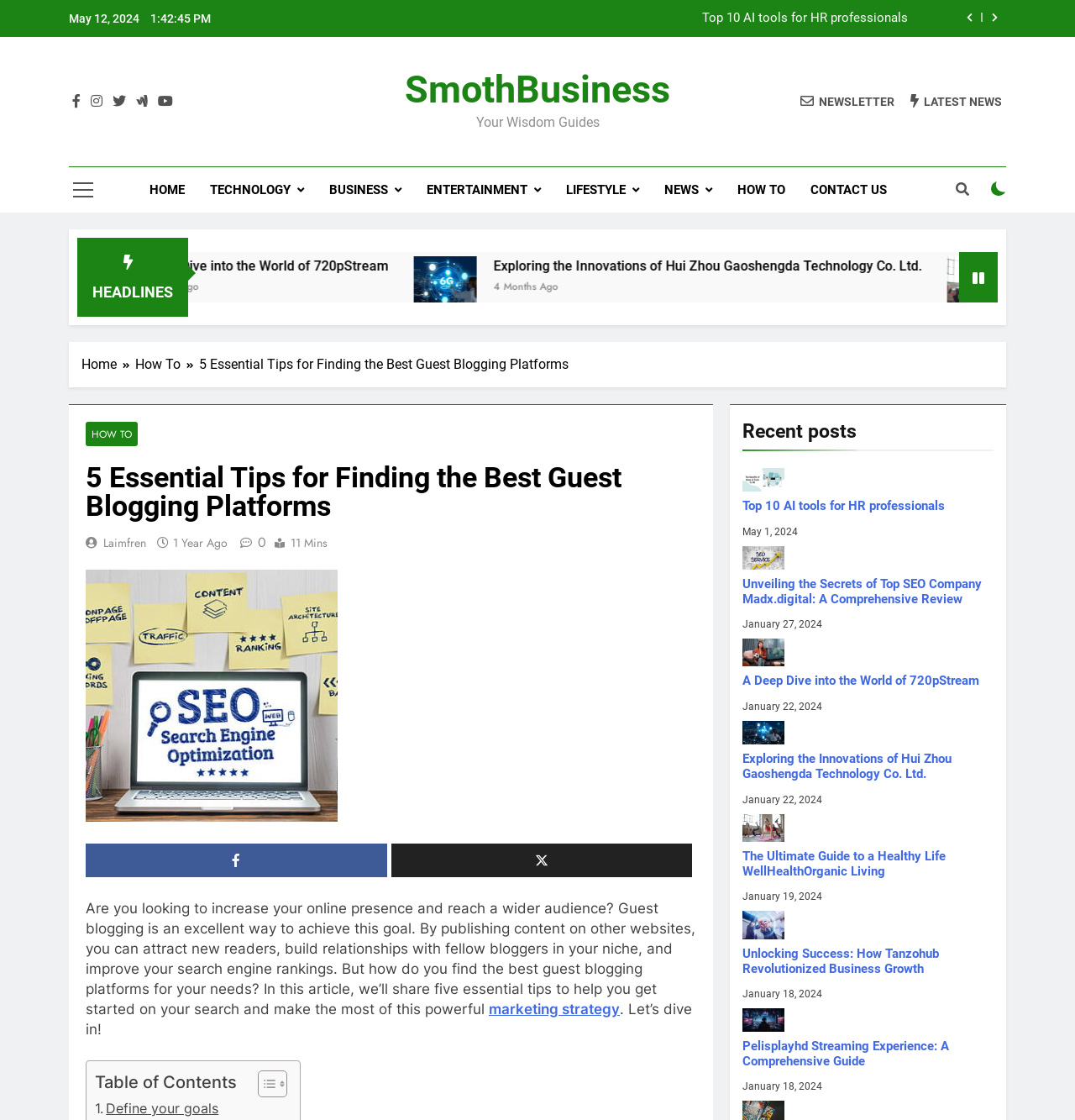Please specify the bounding box coordinates of the clickable region to carry out the following instruction: "Click on the 'HOME' link". The coordinates should be four float numbers between 0 and 1, in the format [left, top, right, bottom].

[0.128, 0.149, 0.184, 0.19]